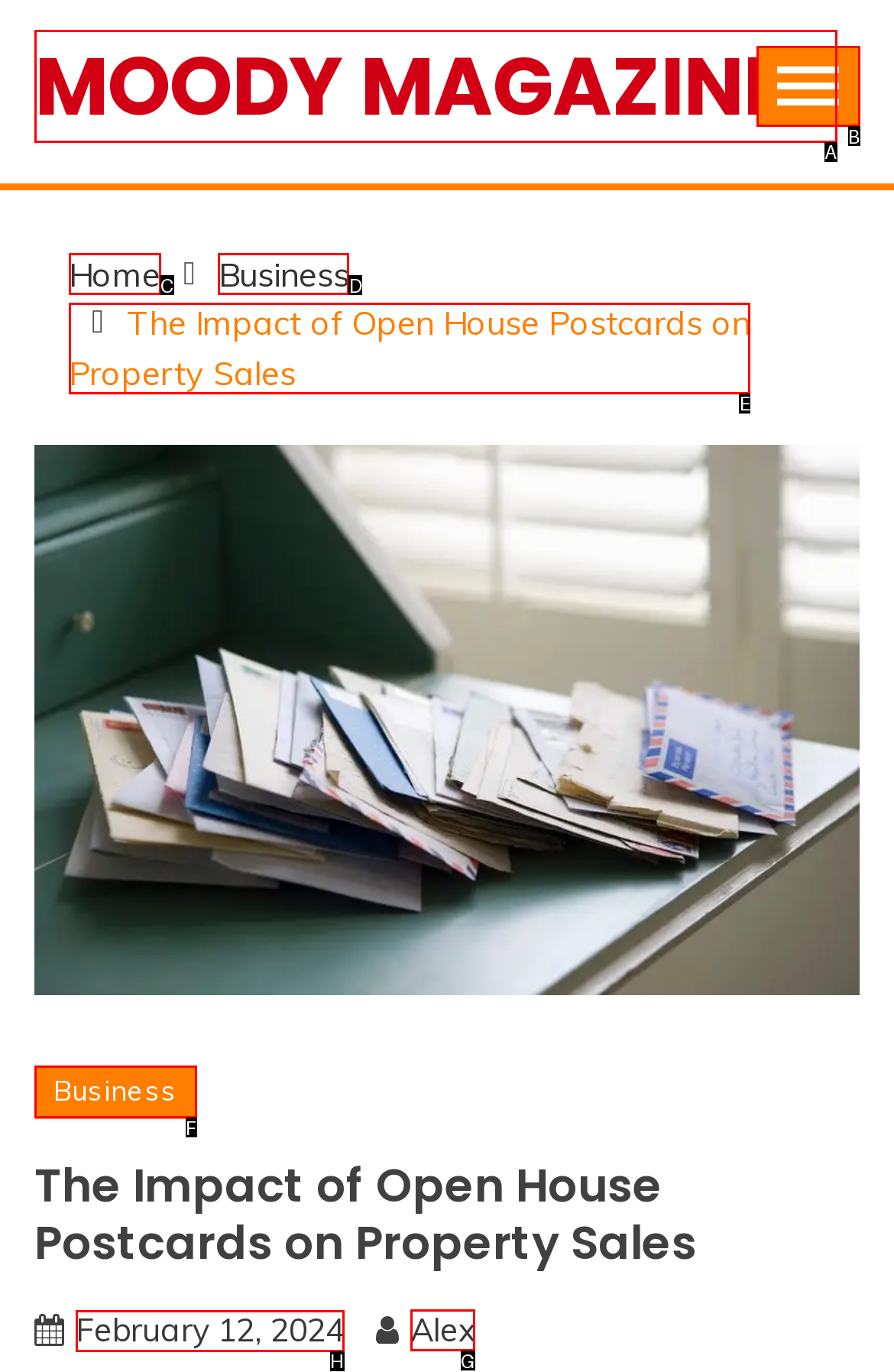Point out the HTML element I should click to achieve the following: check the date of the article Reply with the letter of the selected element.

H